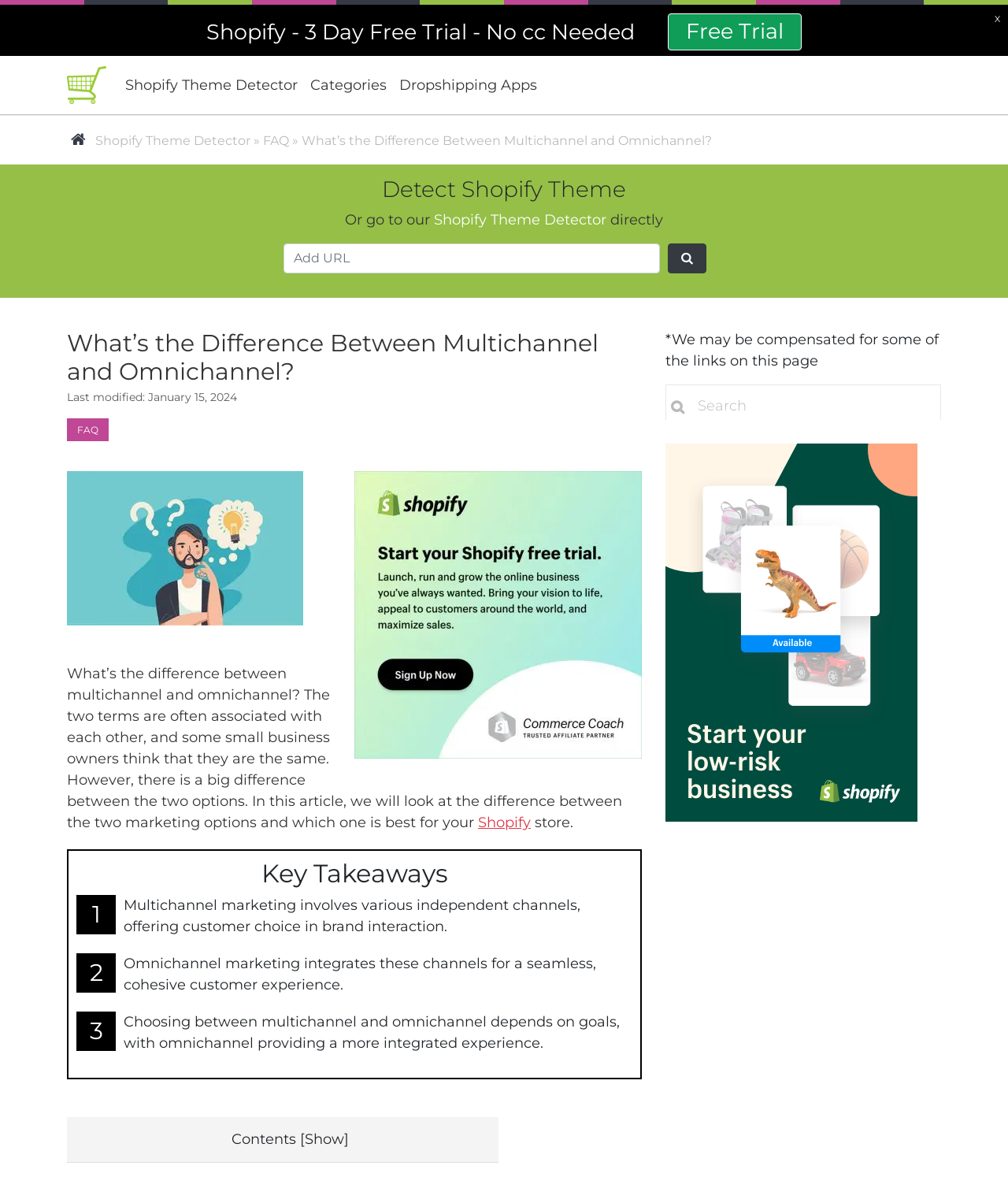Identify the bounding box coordinates of the area you need to click to perform the following instruction: "Click the 'Free Trial' button".

[0.662, 0.011, 0.795, 0.043]